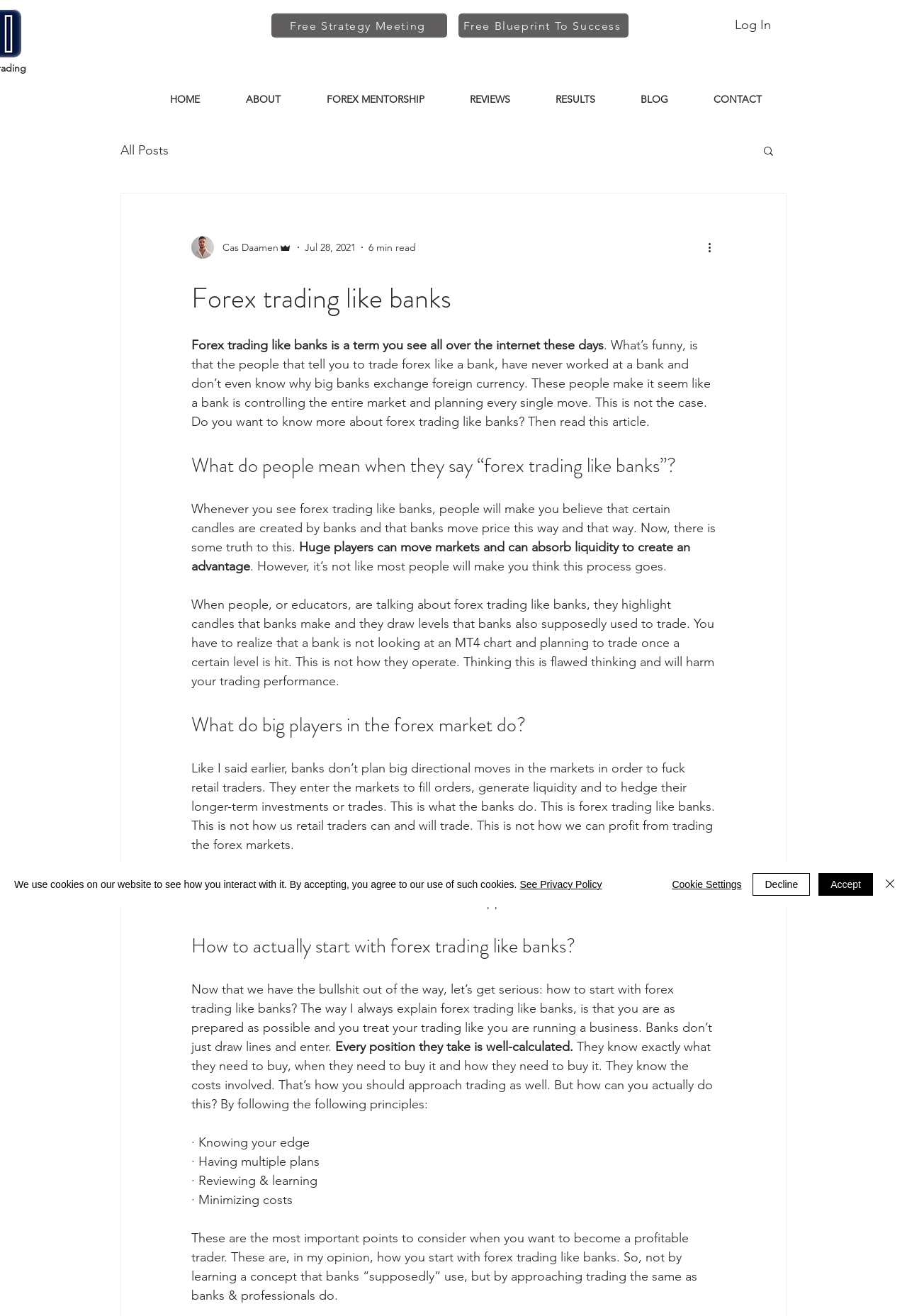What is the benefit of following the principles of forex trading like banks?
Give a comprehensive and detailed explanation for the question.

According to the article, following the principles of forex trading like banks, such as knowing your edge, having multiple plans, reviewing and learning, and minimizing costs, can help one become a profitable trader.